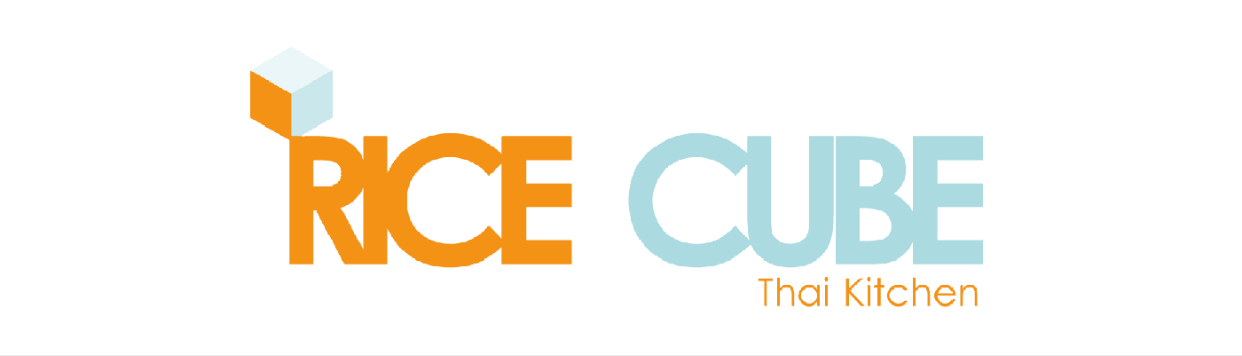What is the shape of the distinctive graphic element in the logo?
Using the image as a reference, give a one-word or short phrase answer.

Cube